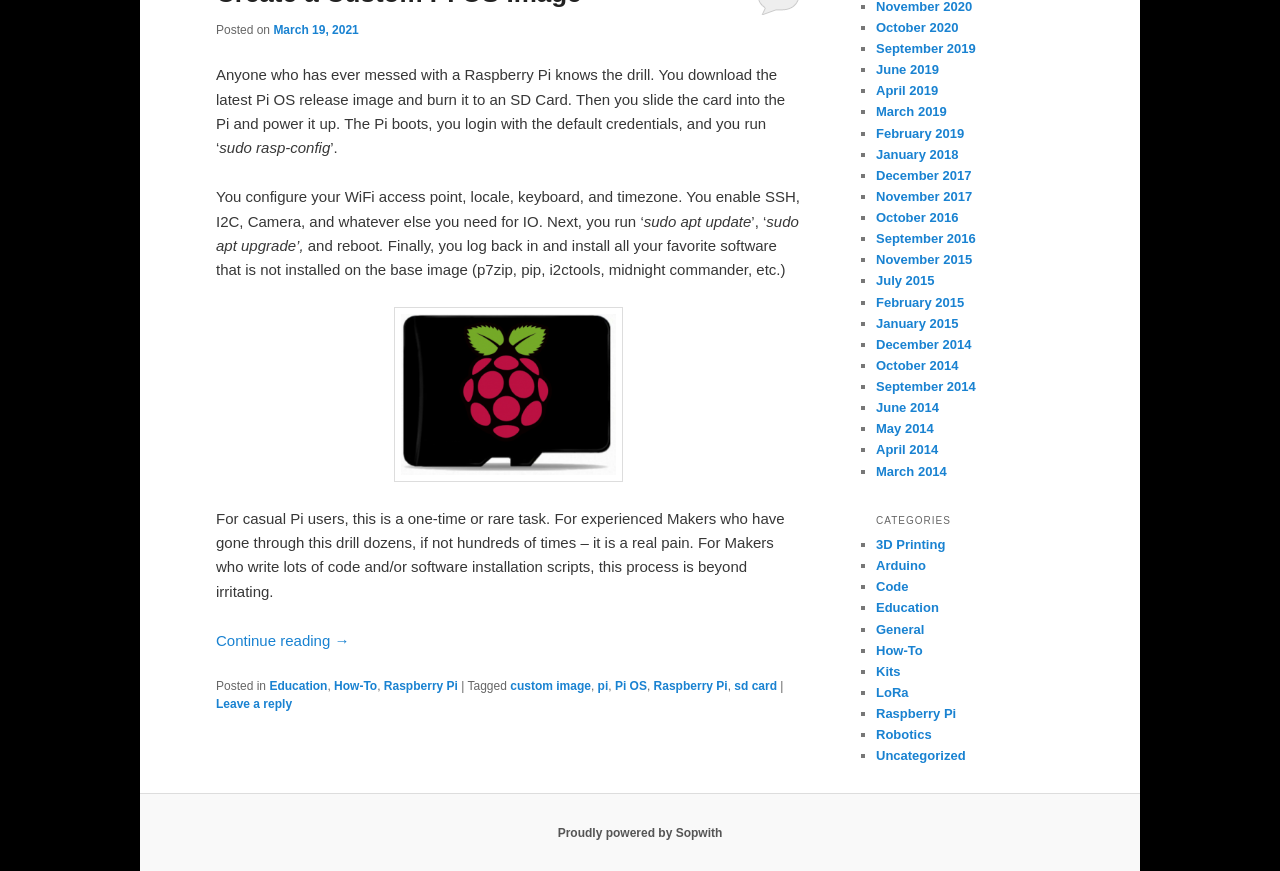Identify the bounding box coordinates of the part that should be clicked to carry out this instruction: "Click on 'Raspberry Pi'".

[0.3, 0.78, 0.358, 0.796]